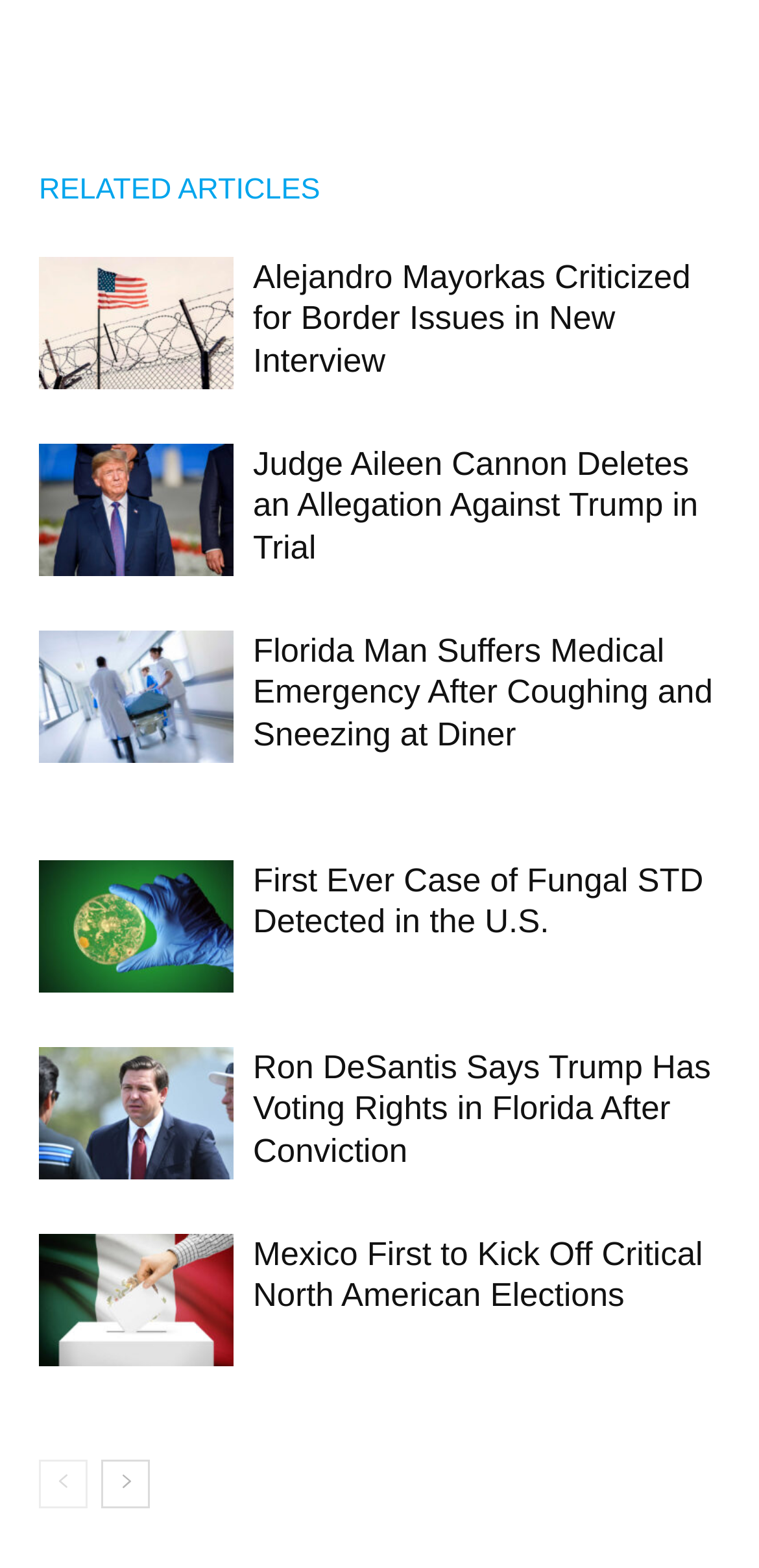Analyze the image and deliver a detailed answer to the question: Are there any images associated with the articles?

I found image elements associated with each article, indicated by the bounding box coordinates and the absence of text content. These images are likely thumbnails or illustrations for the articles.